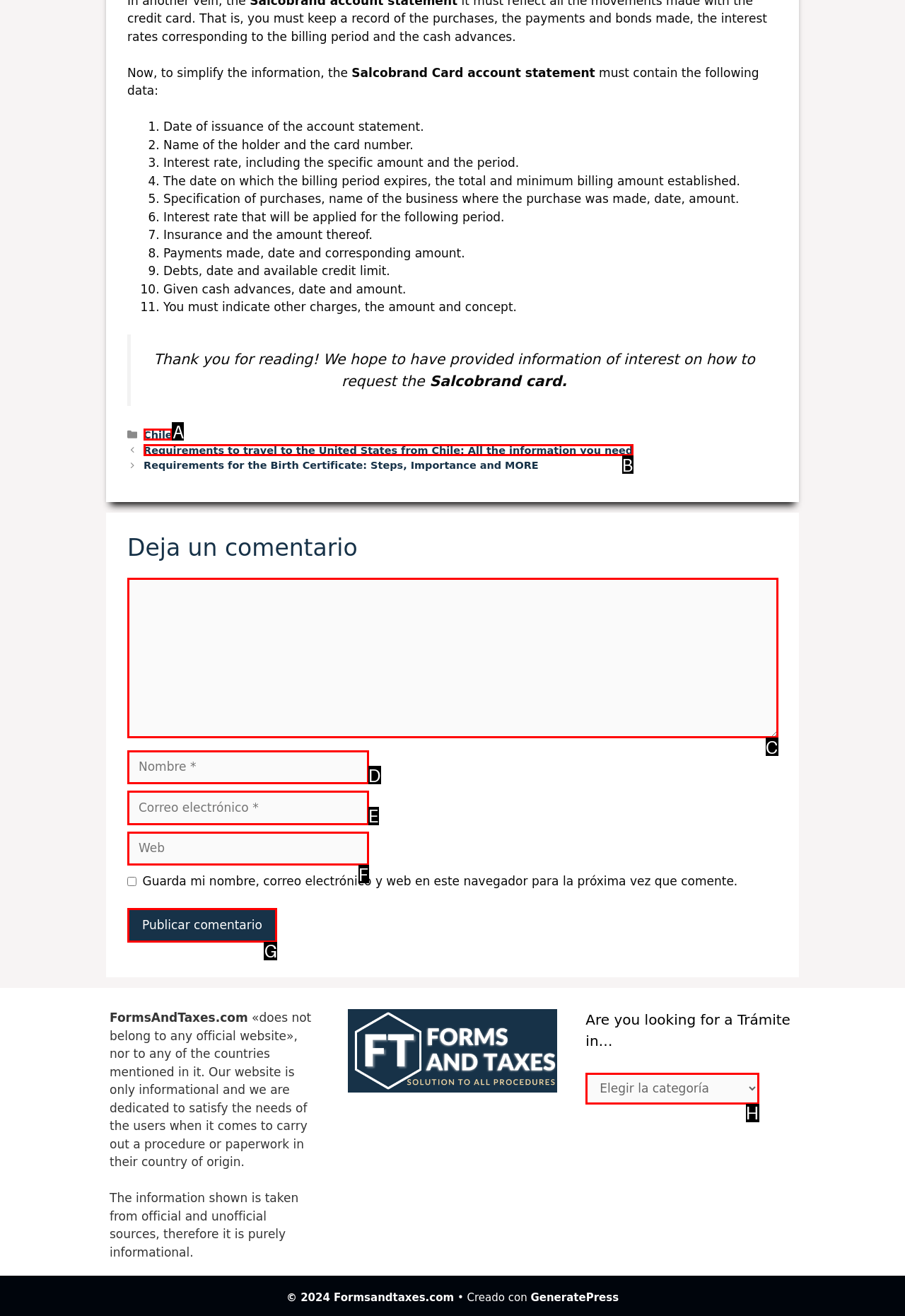Tell me which one HTML element I should click to complete the following instruction: Click on the 'Publicar comentario' button
Answer with the option's letter from the given choices directly.

G